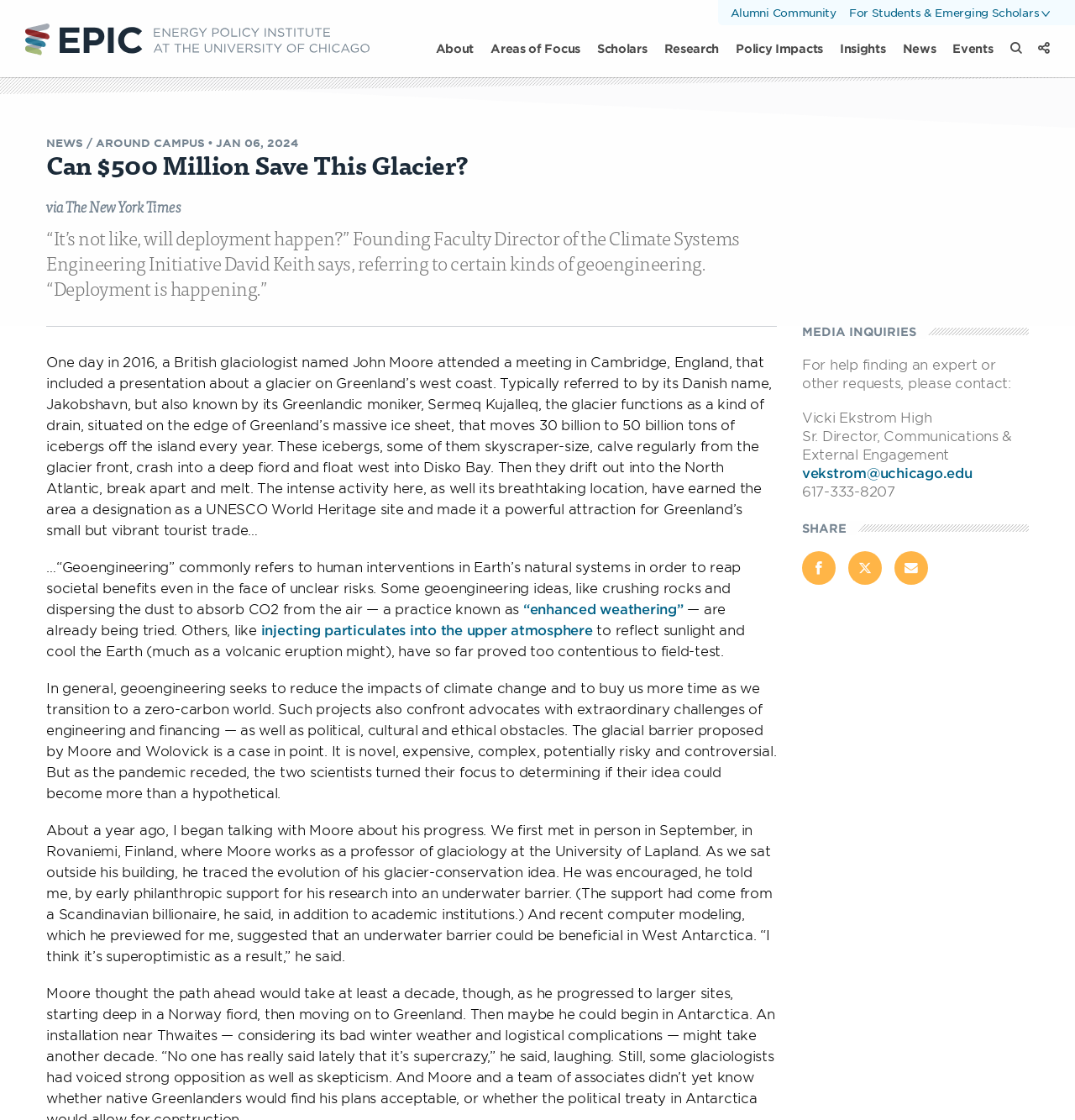What is the text of the webpage's headline?

Can $500 Million Save This Glacier?